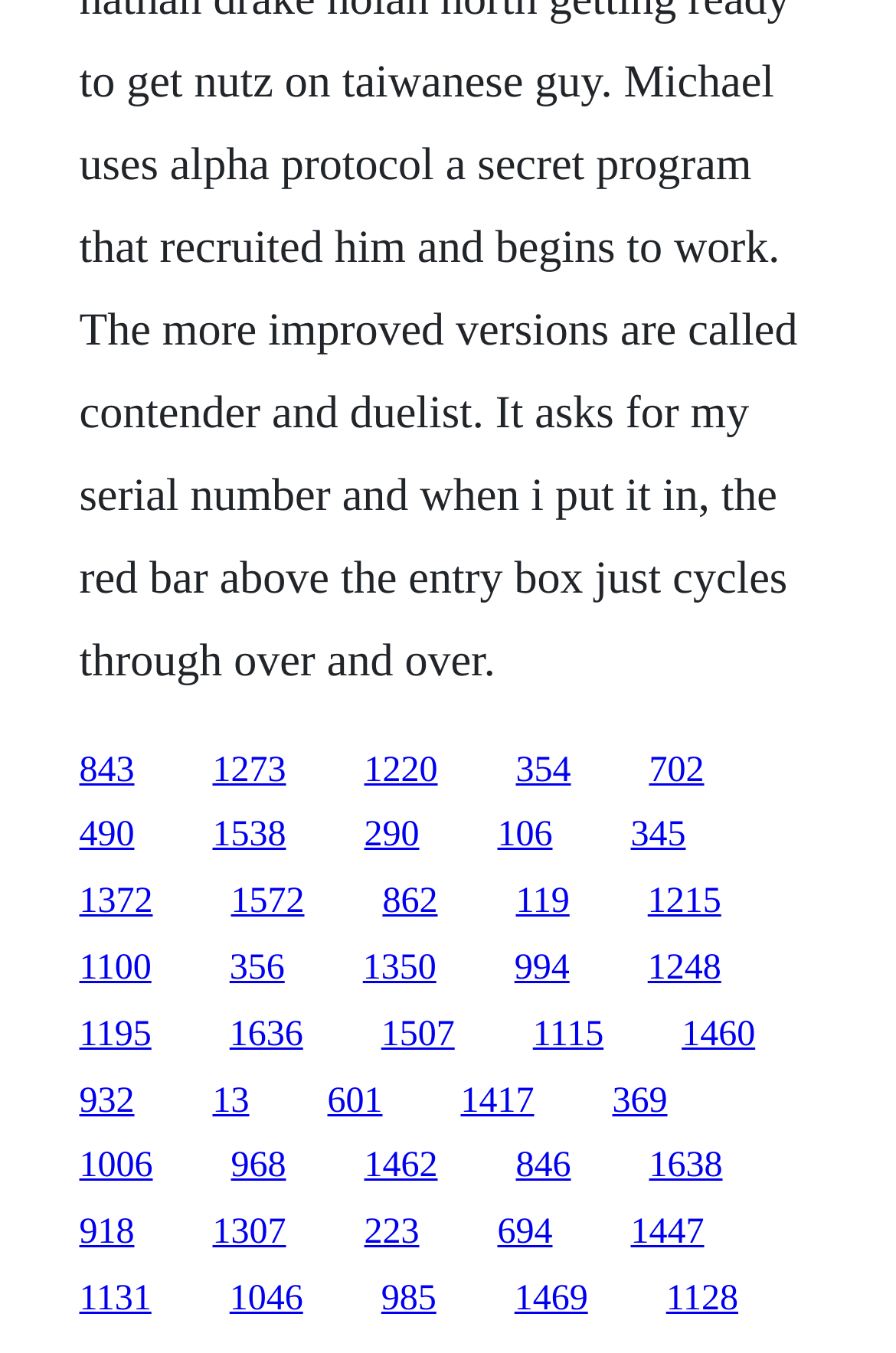How many links have a width greater than 0.1?
Kindly give a detailed and elaborate answer to the question.

I analyzed the x1 and x2 coordinates of all link elements and counted the number of links with a width greater than 0.1 (i.e., x2 - x1 > 0.1). There are 40 links with a width greater than 0.1.